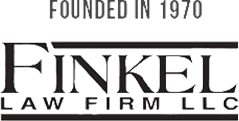Detail every aspect of the image in your description.

The image displays the logo of the Finkel Law Firm LLC, prominently featuring the firm's name in bold, stylized typography. Beneath the name, the text "FOUNDED IN 1970" indicates the firm's long-standing presence and experience in the legal field. The logo is designed to convey professionalism and reliability, key attributes for a law firm specializing in personal injury and malpractice cases. This visual element enhances the firm's brand identity and reassures potential clients of its established reputation in the legal community.